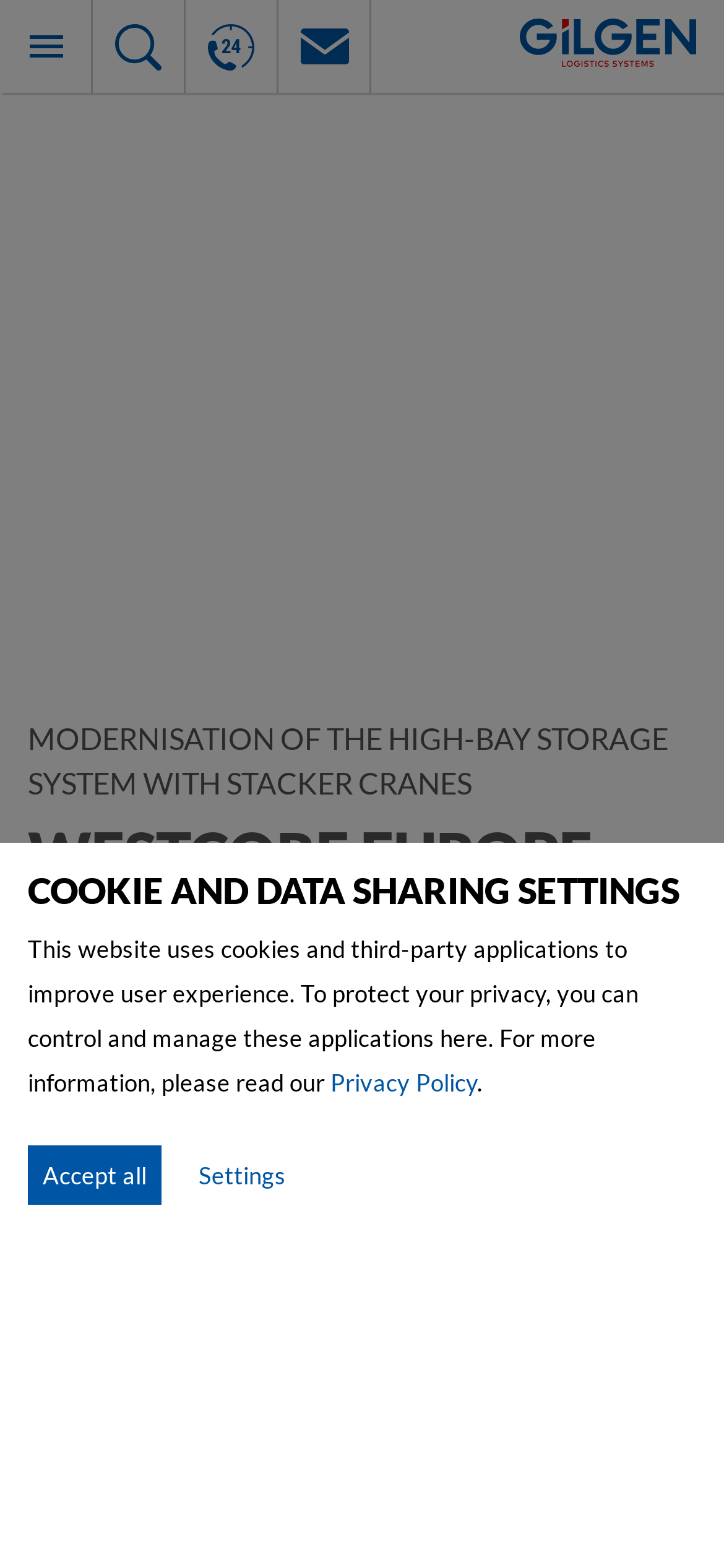Can you find and provide the title of the webpage?

WESTCORE EUROPE, CH-VOLKETSWIL